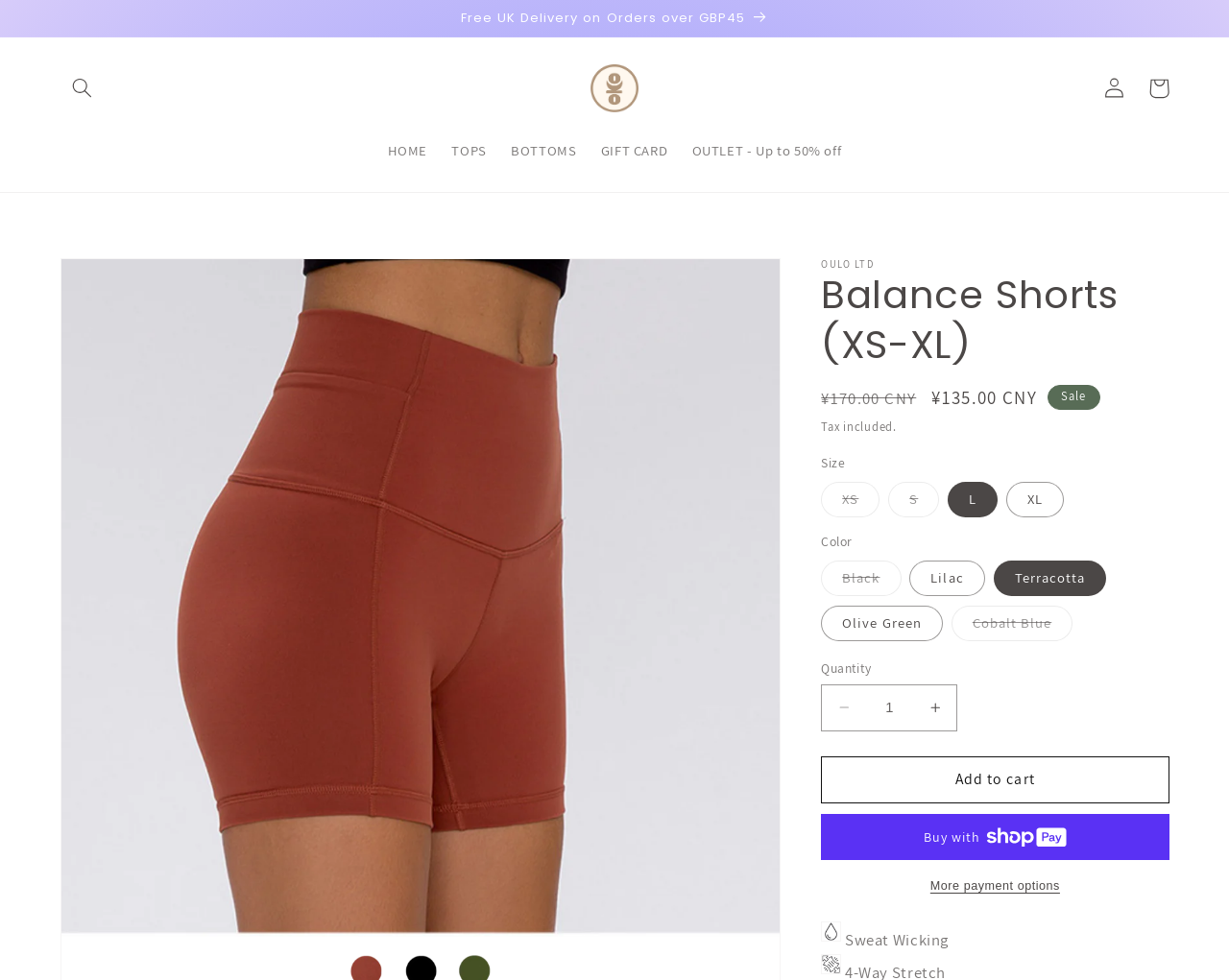What is the current price of the product?
Based on the screenshot, provide your answer in one word or phrase.

¥135.00 CNY